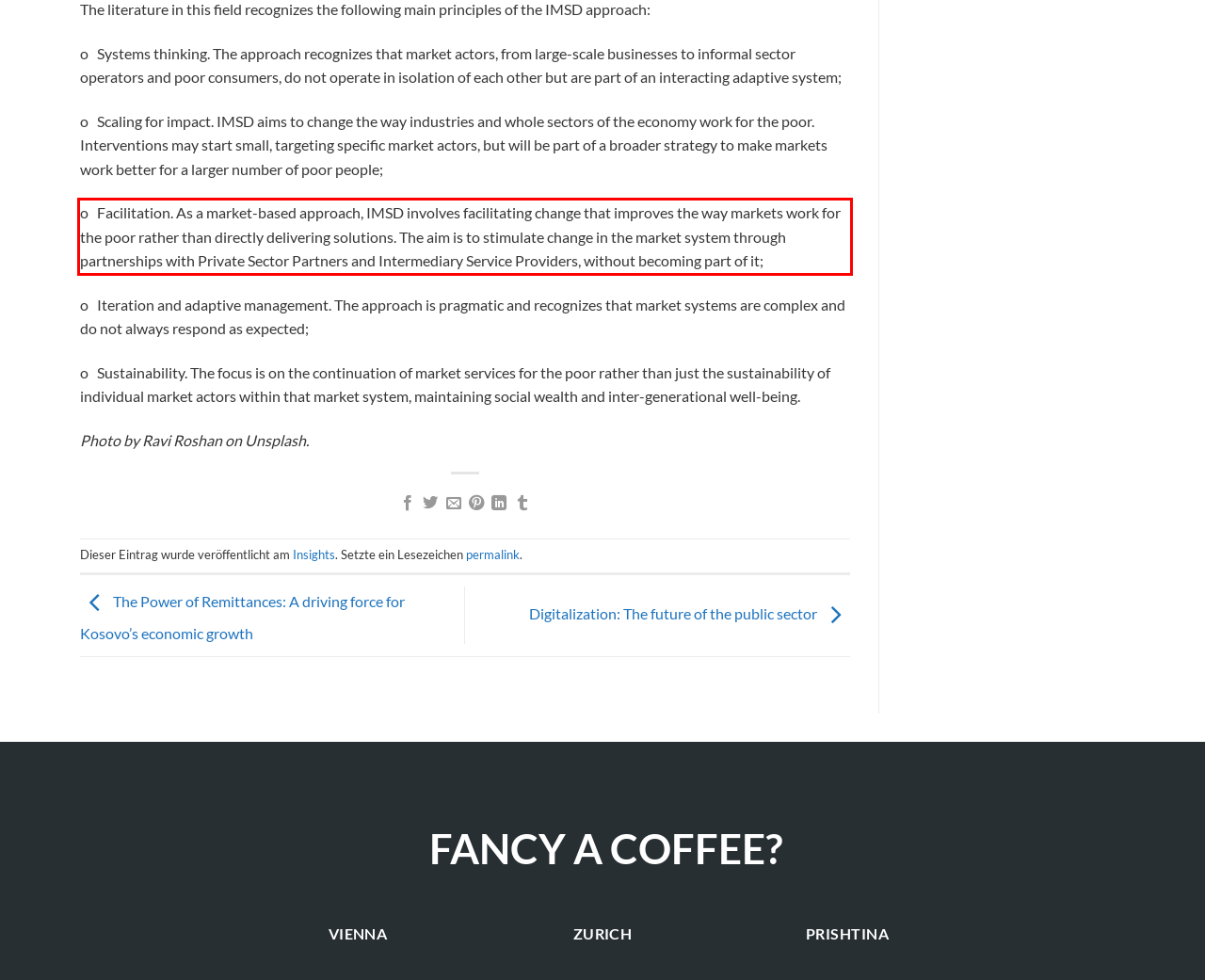Observe the screenshot of the webpage, locate the red bounding box, and extract the text content within it.

o Facilitation. As a market-based approach, IMSD involves facilitating change that improves the way markets work for the poor rather than directly delivering solutions. The aim is to stimulate change in the market system through partnerships with Private Sector Partners and Intermediary Service Providers, without becoming part of it;